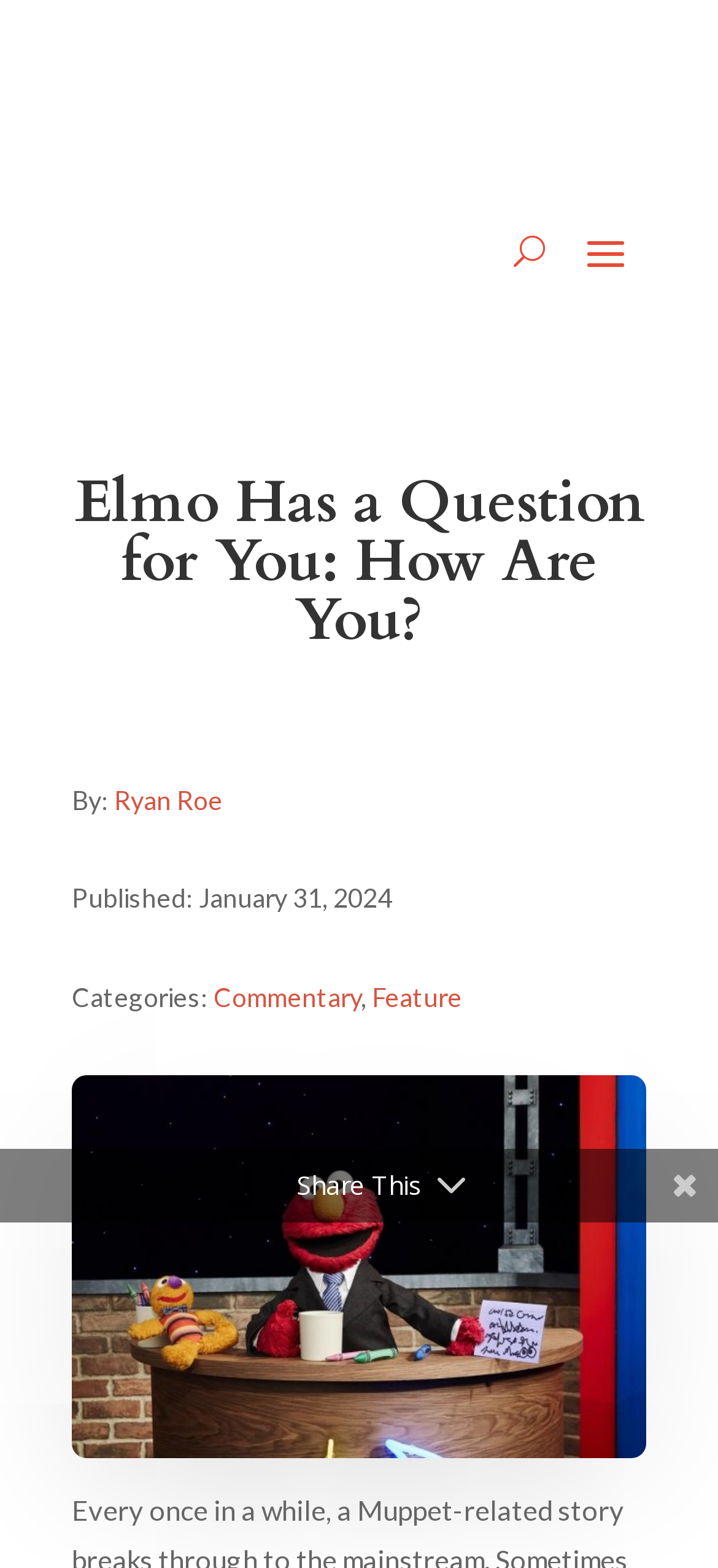Find and extract the text of the primary heading on the webpage.

Elmo Has a Question for You: How Are You?